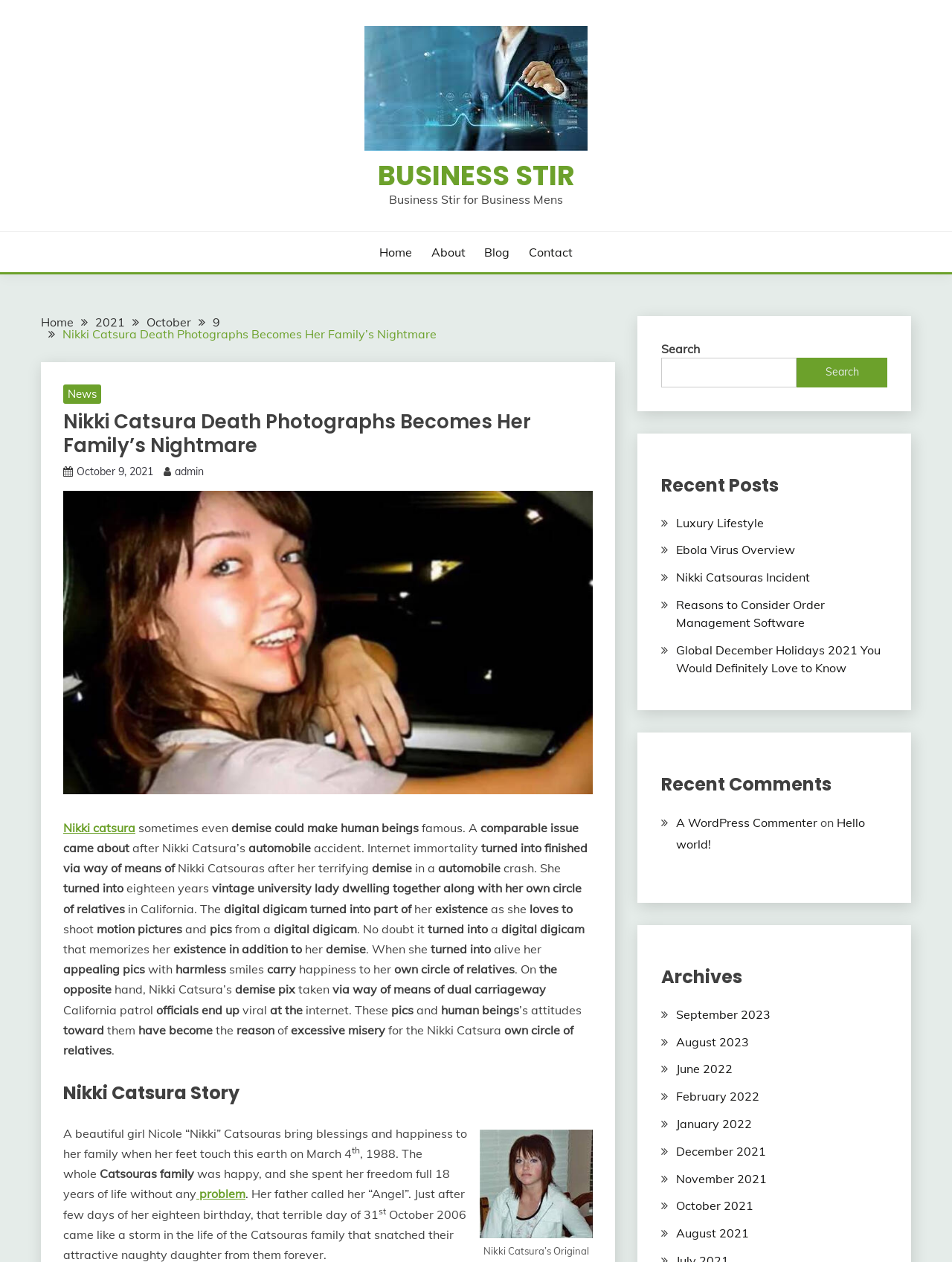Locate the bounding box coordinates of the element I should click to achieve the following instruction: "Check payment methods".

None